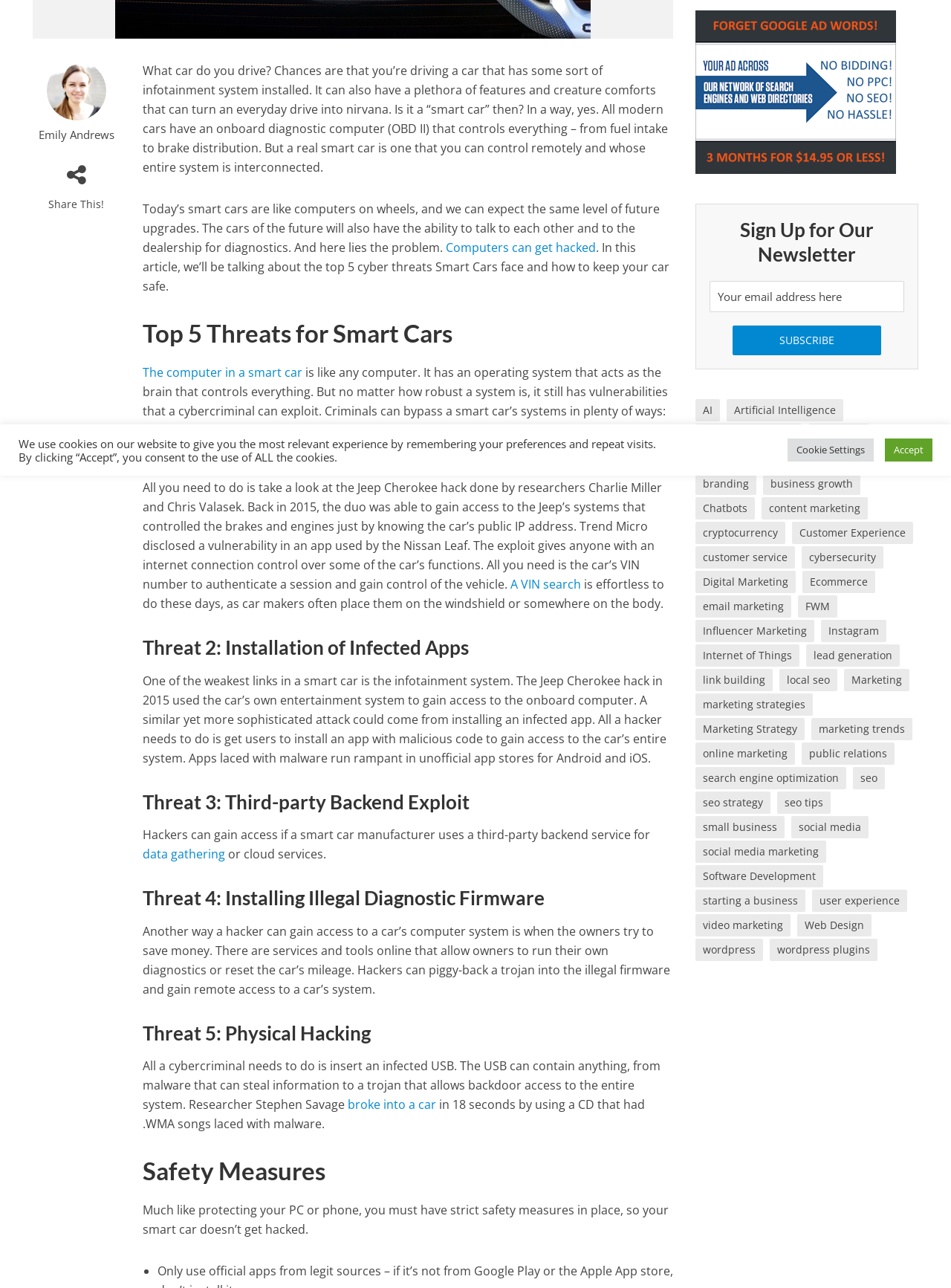Find and provide the bounding box coordinates for the UI element described here: "A VIN search". The coordinates should be given as four float numbers between 0 and 1: [left, top, right, bottom].

[0.537, 0.447, 0.611, 0.462]